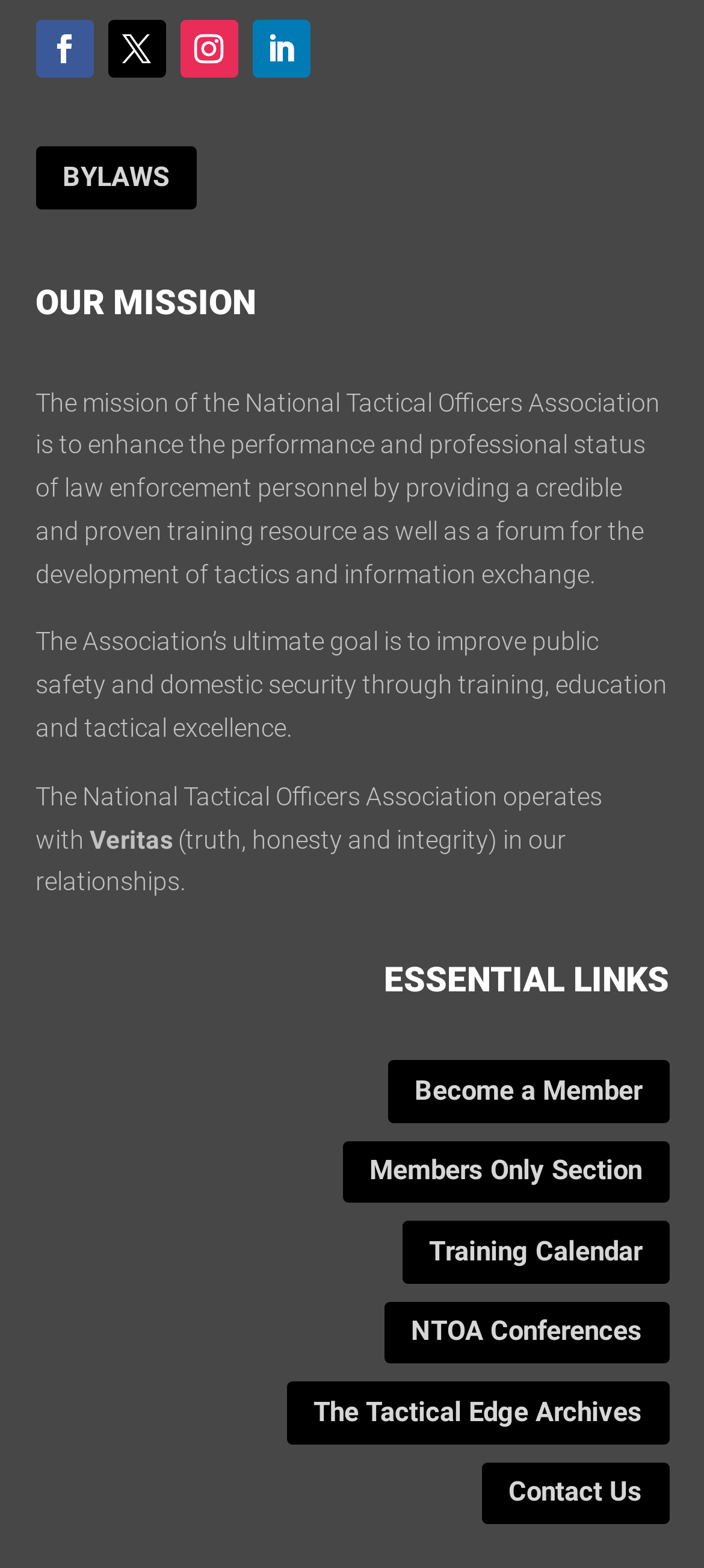How many essential links are provided?
Refer to the screenshot and respond with a concise word or phrase.

6